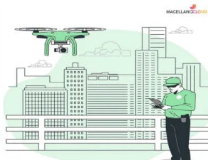What is the brand associated with this image?
Based on the visual information, provide a detailed and comprehensive answer.

The brand 'Magellanic Cloud Limited' is associated with this imagery, which highlights its potential focus on technology and innovation in business, possibly related to the drone and its applications in various industries.